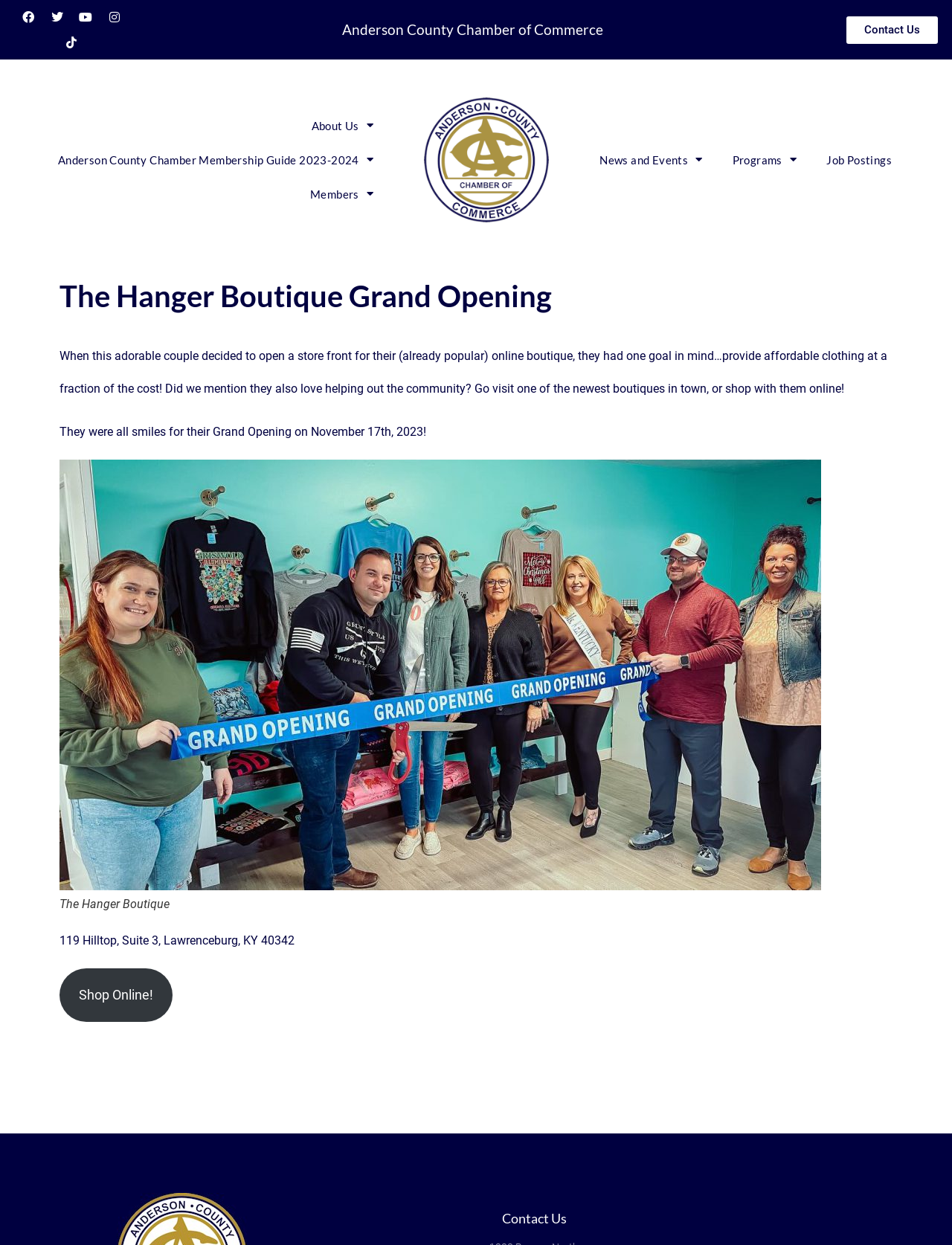Answer the following in one word or a short phrase: 
What is the address of the boutique?

119 Hilltop, Suite 3, Lawrenceburg, KY 40342